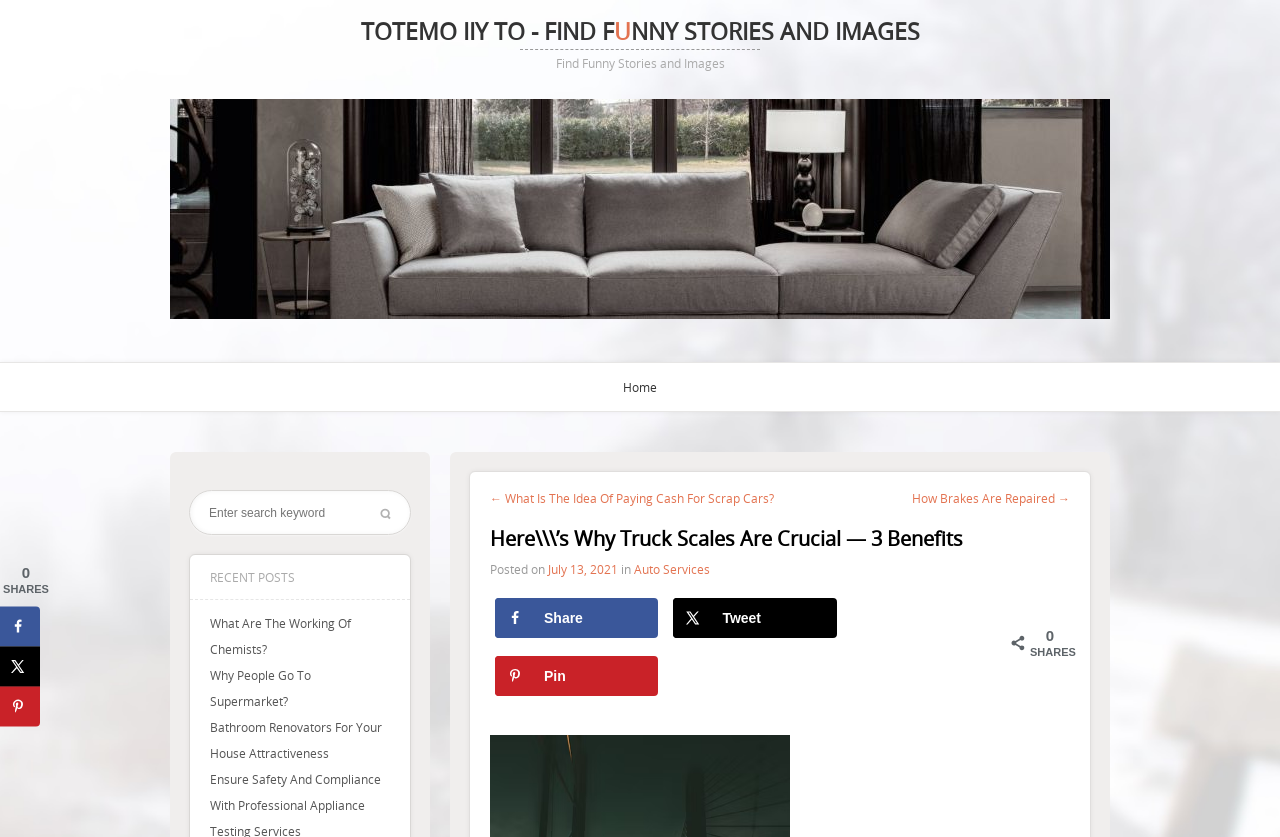Determine the bounding box coordinates of the element that should be clicked to execute the following command: "Click on the 'Events' link".

None